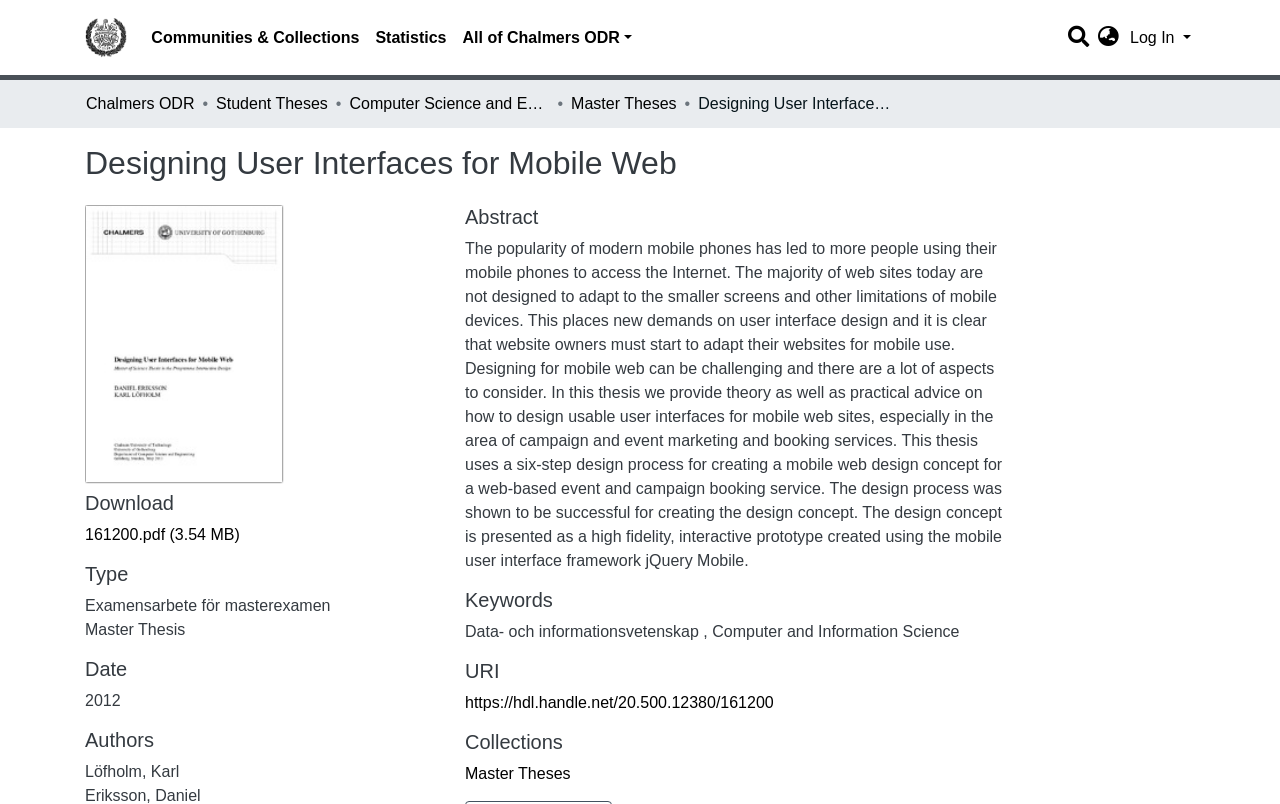Pinpoint the bounding box coordinates for the area that should be clicked to perform the following instruction: "Click on CLAIM".

None